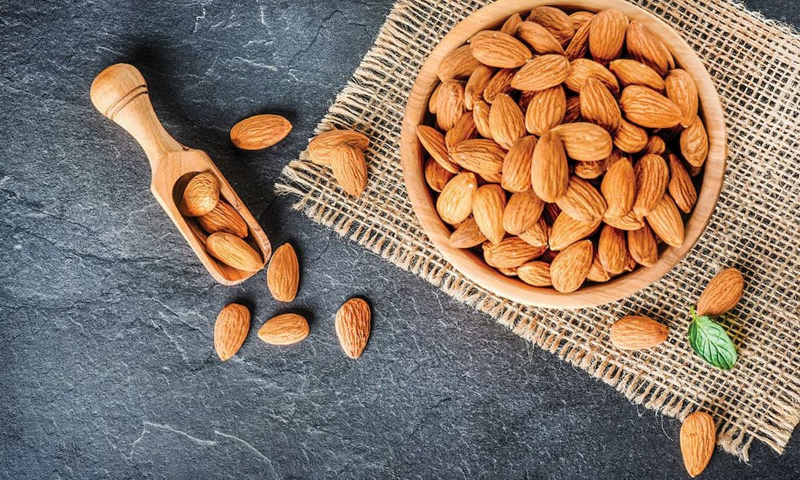What is scattered on the slate surface?
Refer to the image and offer an in-depth and detailed answer to the question.

According to the caption, 'a handful of almonds is scattered on a textured slate surface', which implies that the objects scattered on the slate surface are almonds.